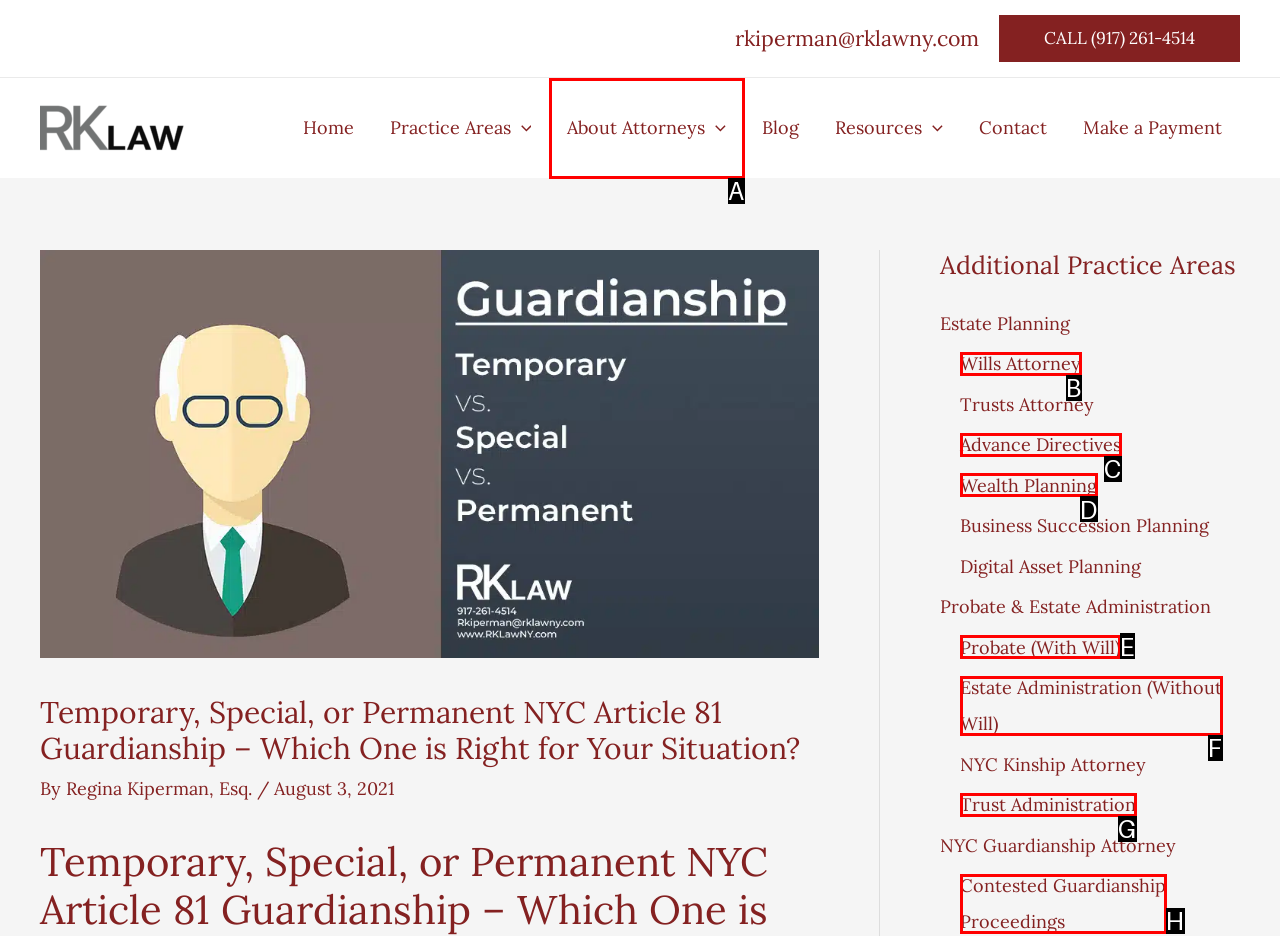Based on the element described as: Wealth Planning
Find and respond with the letter of the correct UI element.

D